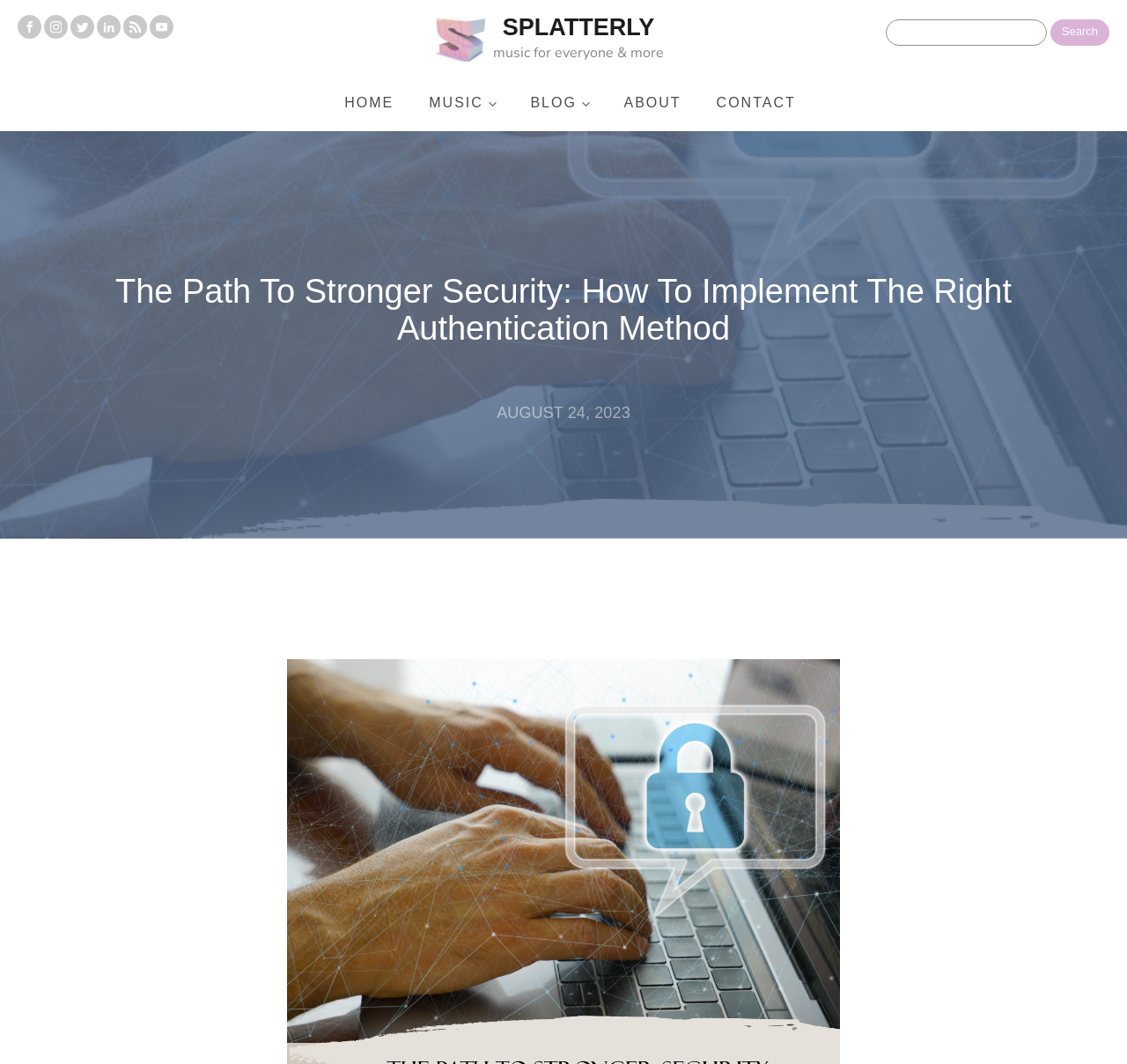What is the date of the article?
Utilize the information in the image to give a detailed answer to the question.

I found the date of the article mentioned on the webpage, which is AUGUST 24, 2023.